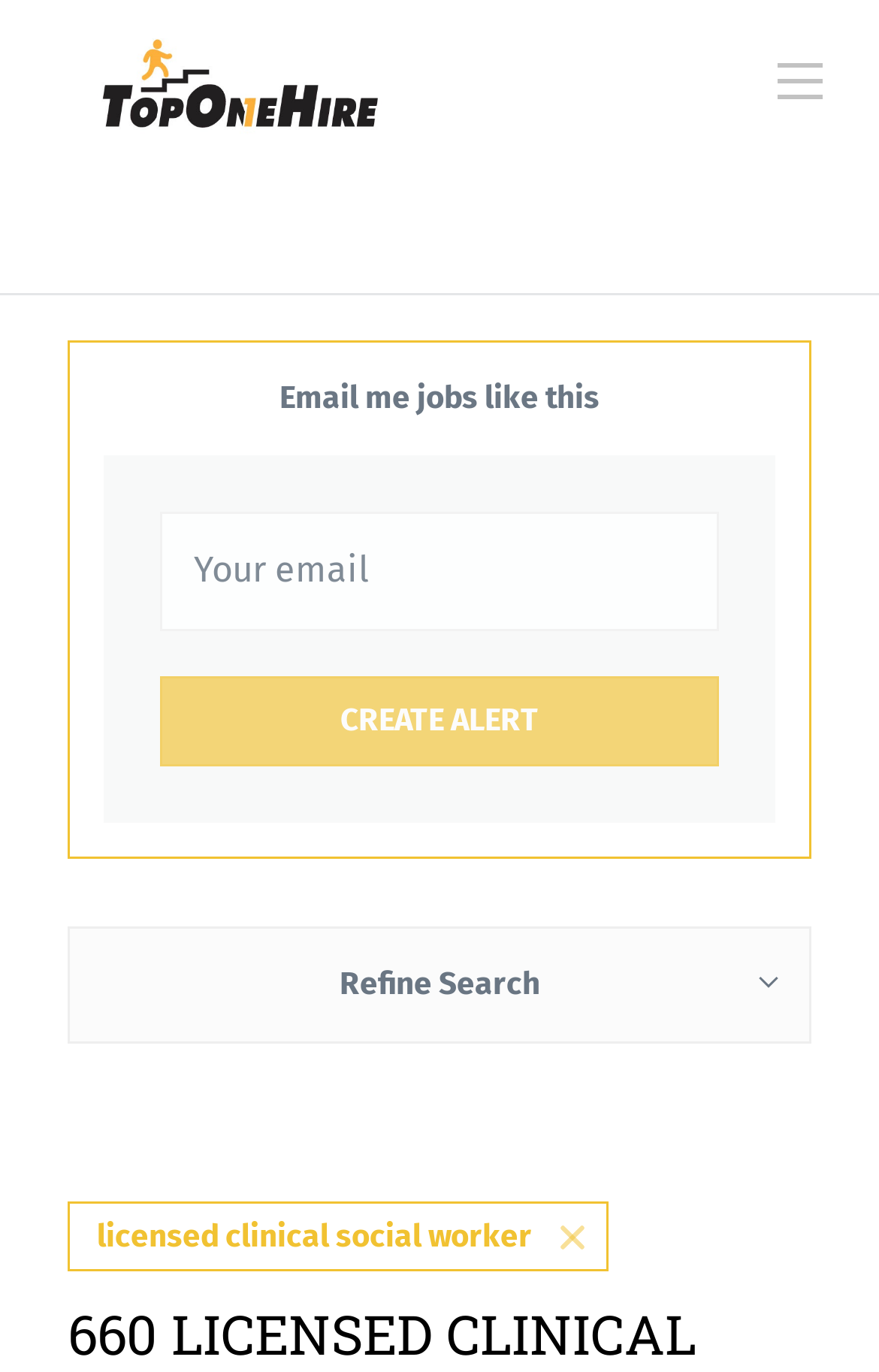Answer the question briefly using a single word or phrase: 
What is the current state of the 'Create alert' button?

Disabled